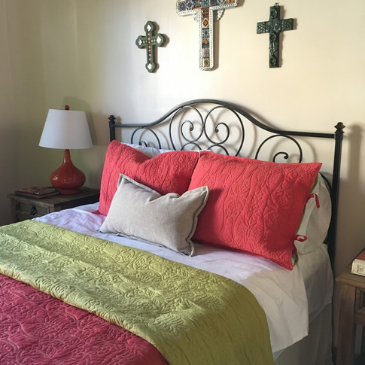What is the shape of the lamp shade?
Using the details shown in the screenshot, provide a comprehensive answer to the question.

The caption describes the lamp as having a 'round white shade' and an orange base, indicating that the shape of the lamp shade is round.